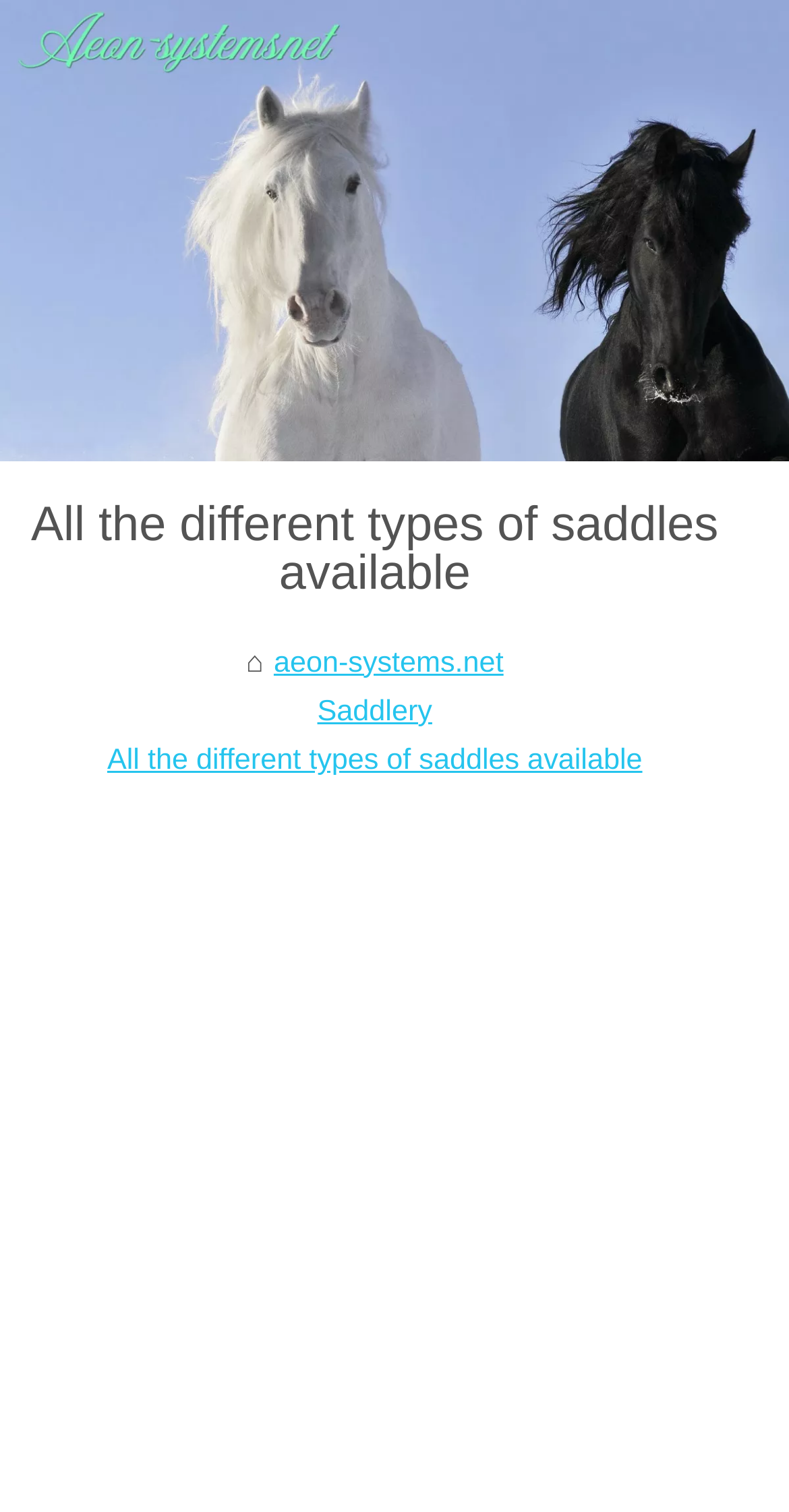What is the main topic of this webpage?
Look at the screenshot and respond with one word or a short phrase.

Saddles